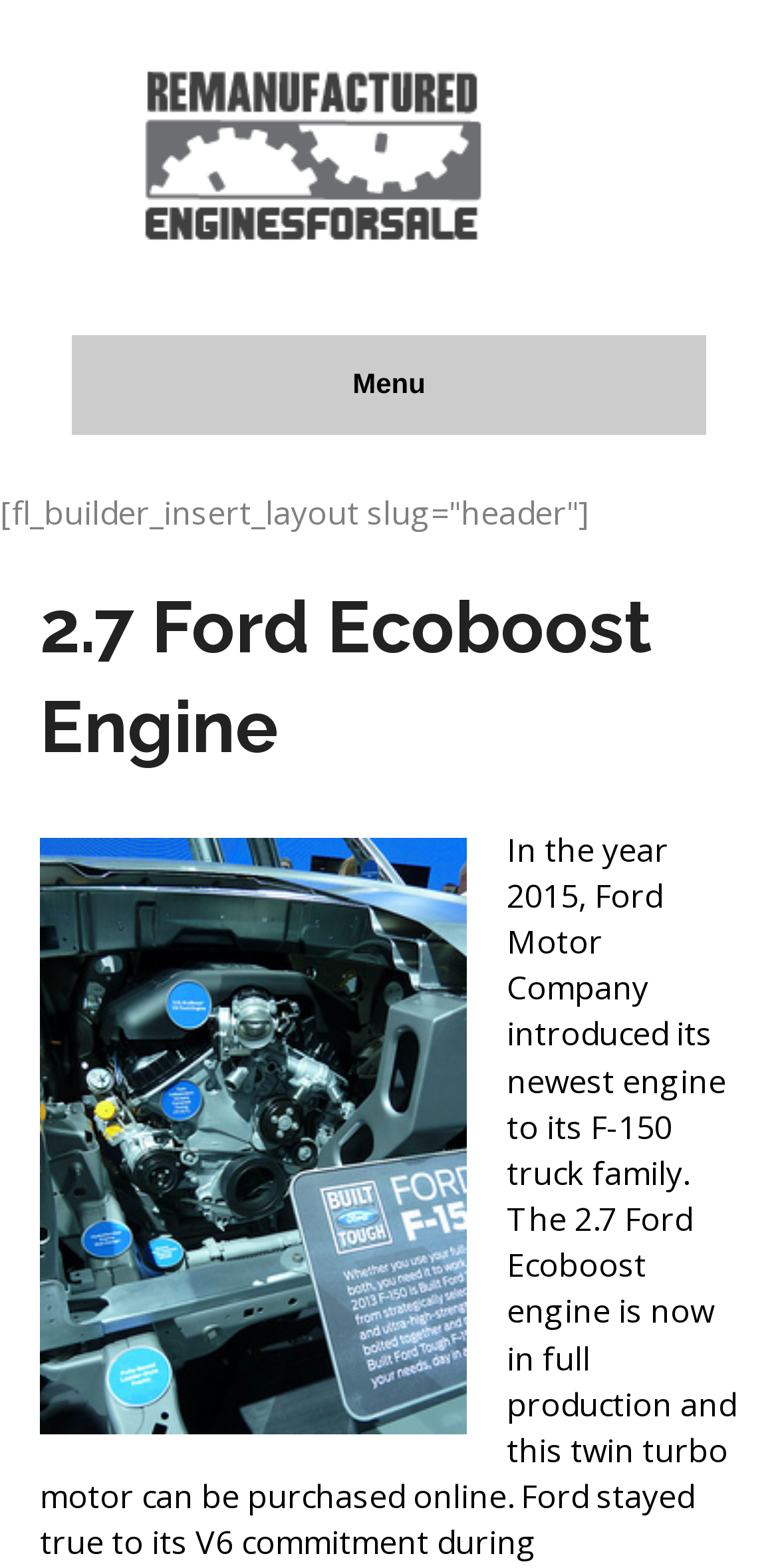Determine the bounding box of the UI component based on this description: "Menu". The bounding box coordinates should be four float values between 0 and 1, i.e., [left, top, right, bottom].

[0.092, 0.214, 0.908, 0.277]